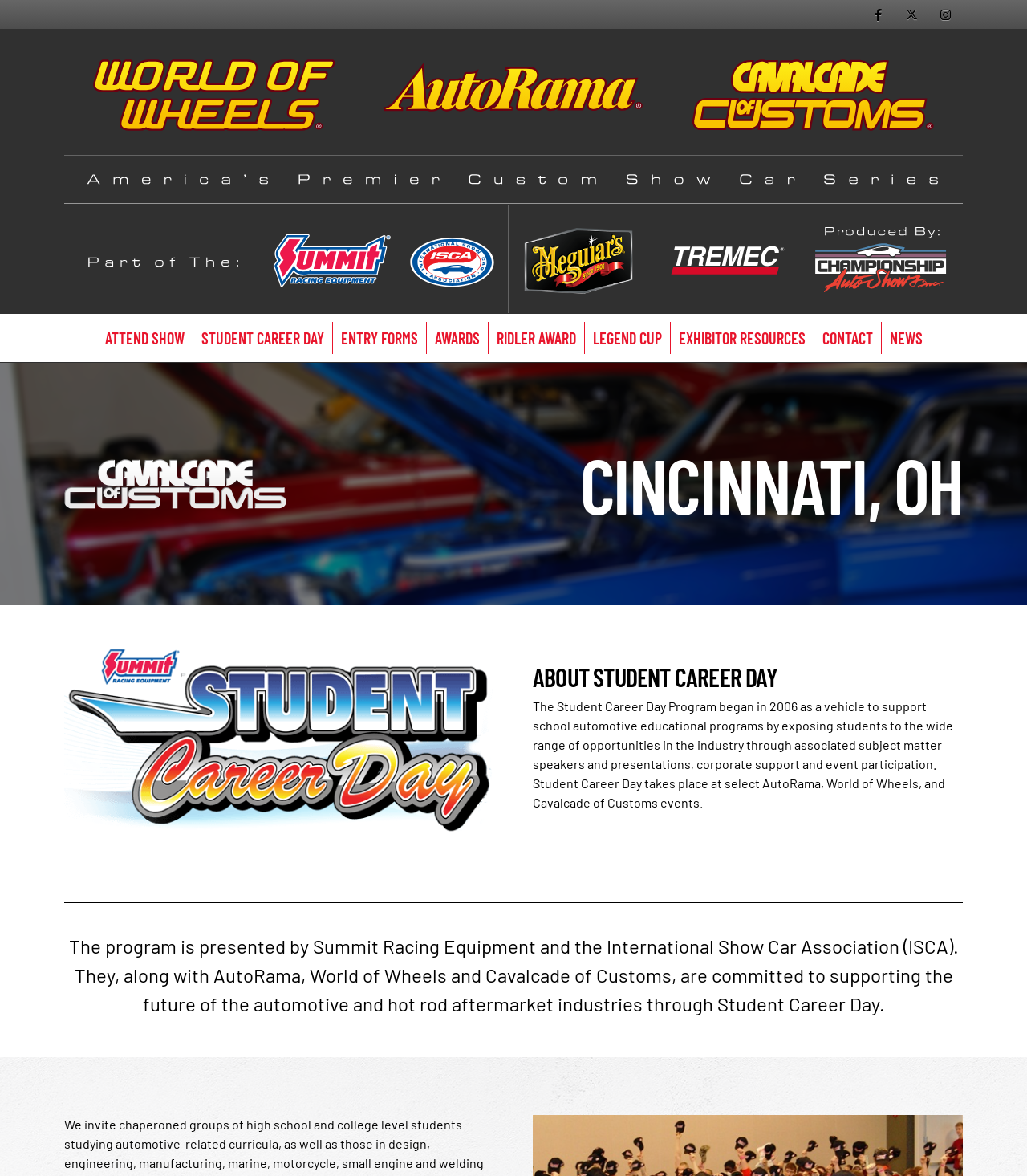Pinpoint the bounding box coordinates of the element that must be clicked to accomplish the following instruction: "Click the World of Wheels link". The coordinates should be in the format of four float numbers between 0 and 1, i.e., [left, top, right, bottom].

[0.062, 0.025, 0.354, 0.132]